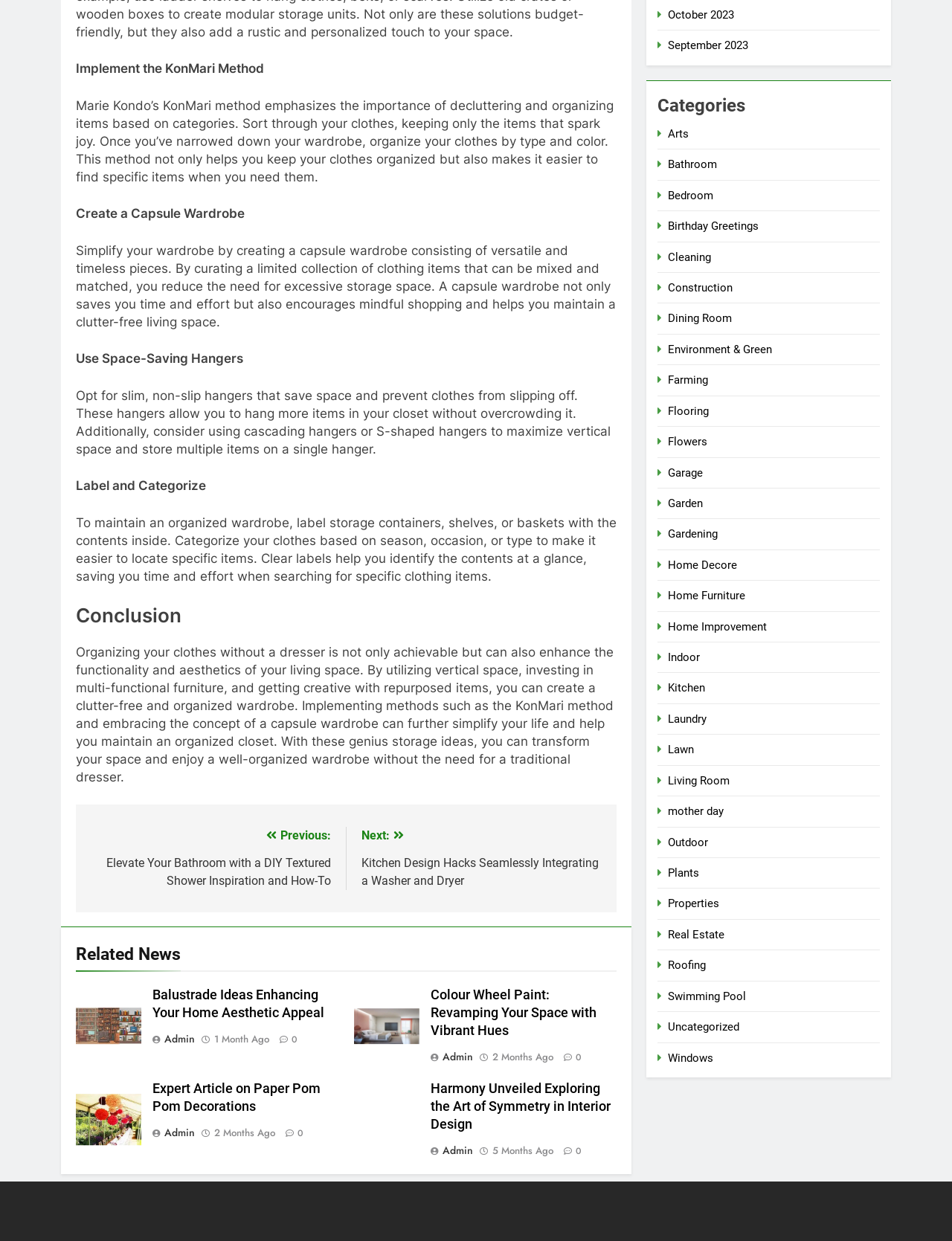Pinpoint the bounding box coordinates of the element that must be clicked to accomplish the following instruction: "Click on the 'Next' link to 'Kitchen Design Hacks Seamlessly Integrating a Washer and Dryer'". The coordinates should be in the format of four float numbers between 0 and 1, i.e., [left, top, right, bottom].

[0.379, 0.666, 0.632, 0.715]